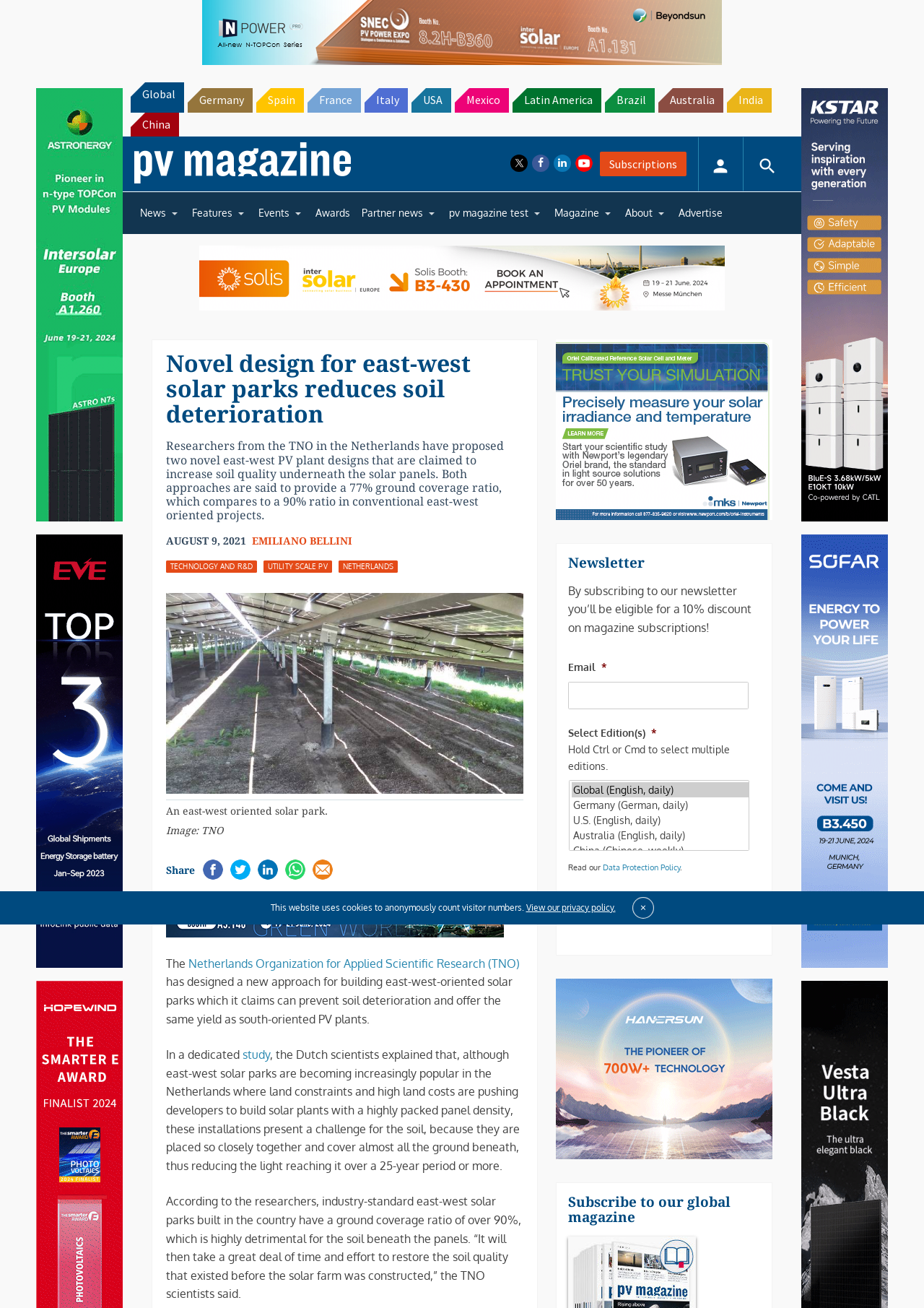Look at the image and answer the question in detail:
What is the benefit of the new design for east-west solar parks?

The webpage explains that the new design prevents soil deterioration and offers the same yield as south-oriented PV plants, which is a significant benefit for the environment.